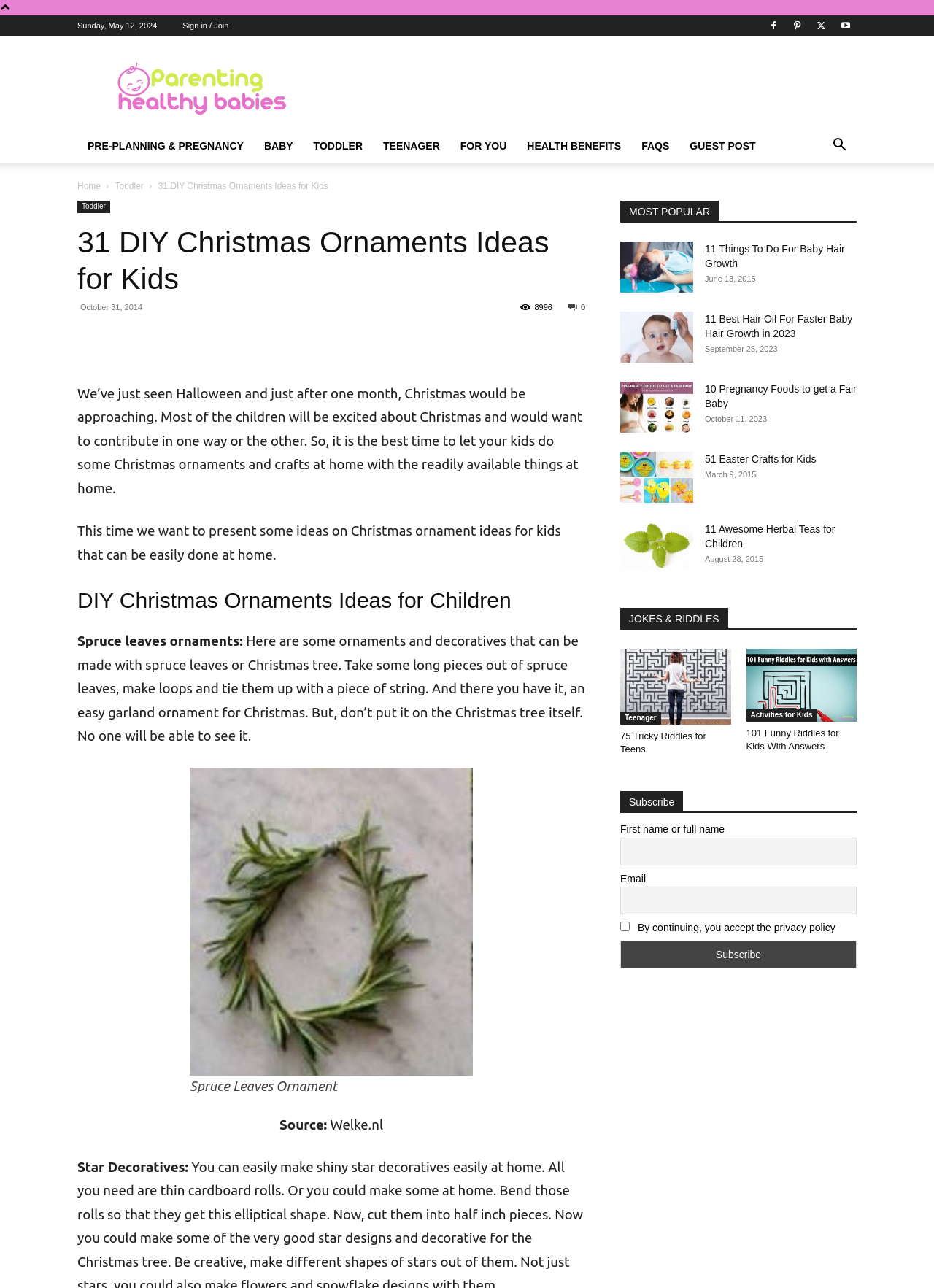Determine the primary headline of the webpage.

31 DIY Christmas Ornaments Ideas for Kids